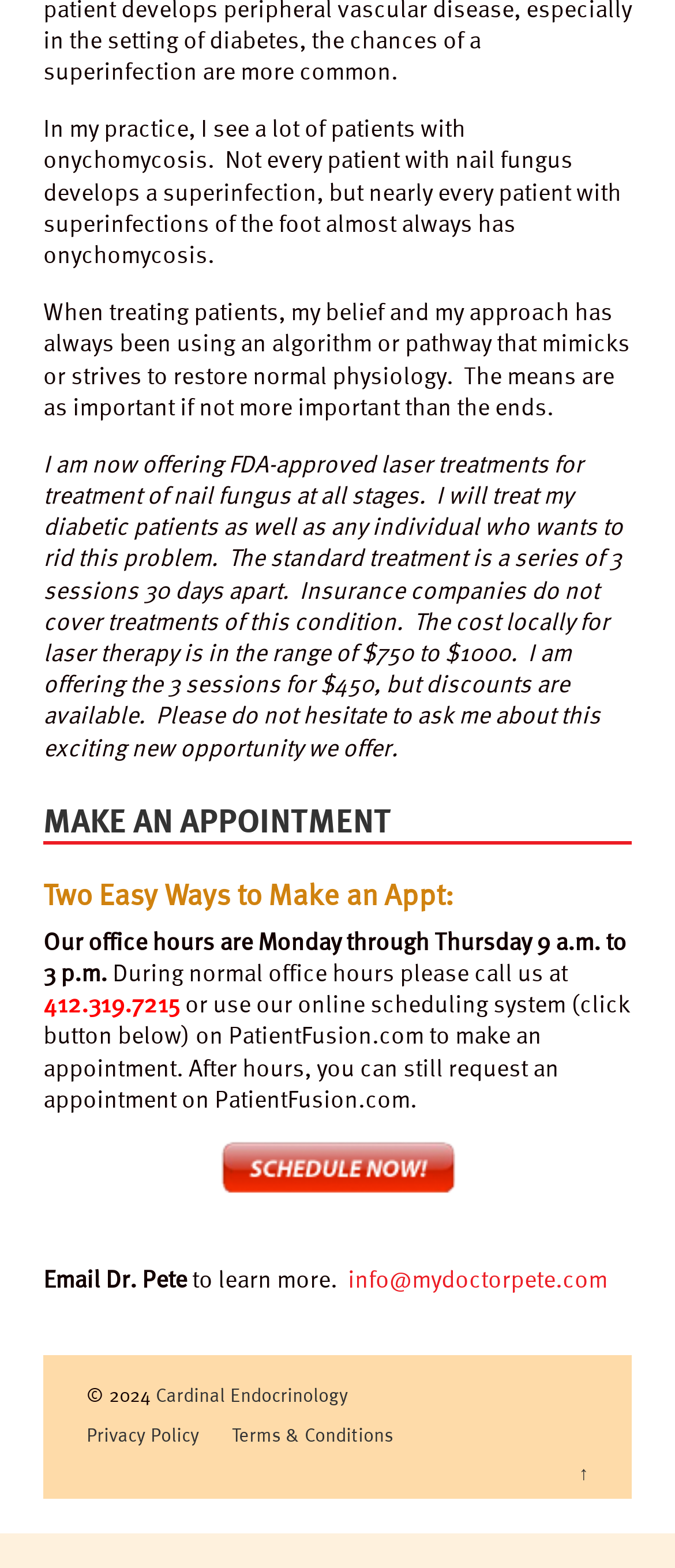Bounding box coordinates are specified in the format (top-left x, top-left y, bottom-right x, bottom-right y). All values are floating point numbers bounded between 0 and 1. Please provide the bounding box coordinate of the region this sentence describes: alt="Schedule Now!"

[0.064, 0.727, 0.936, 0.761]